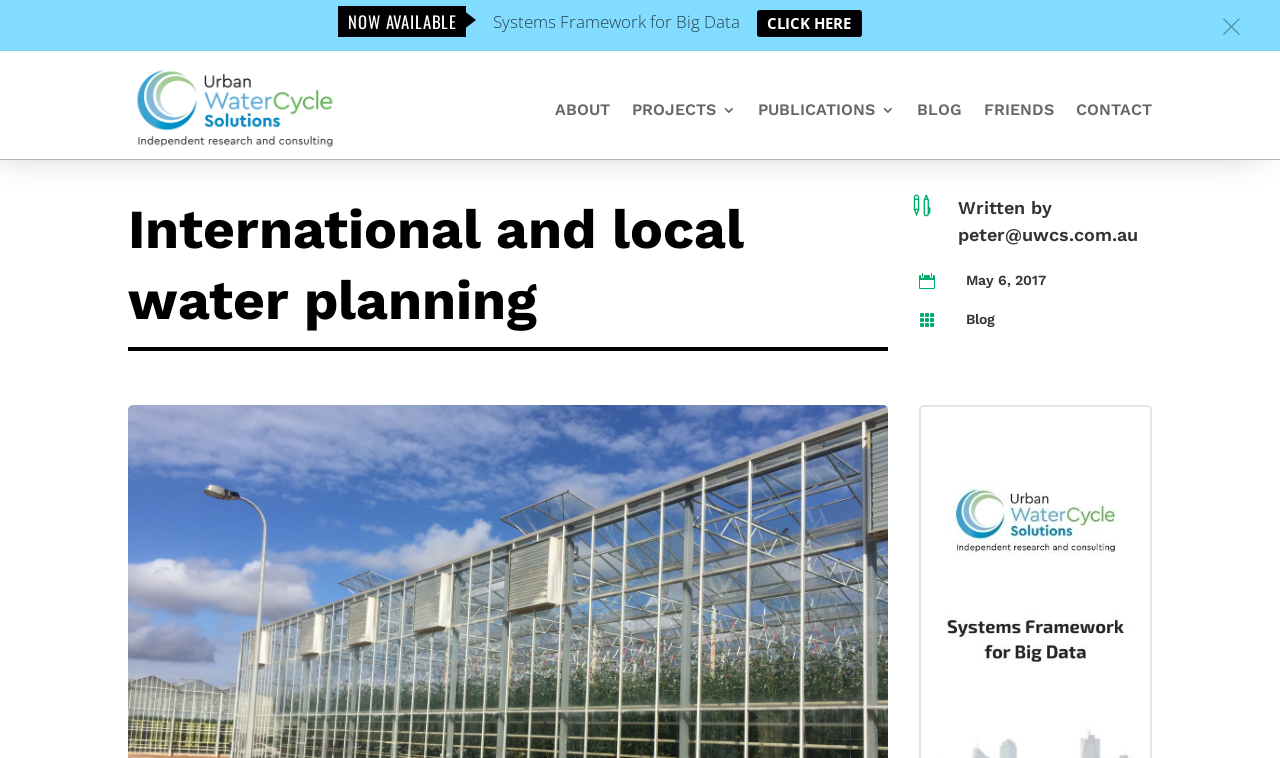Identify the bounding box coordinates of the element to click to follow this instruction: 'click CLICK HERE'. Ensure the coordinates are four float values between 0 and 1, provided as [left, top, right, bottom].

[0.591, 0.013, 0.673, 0.049]